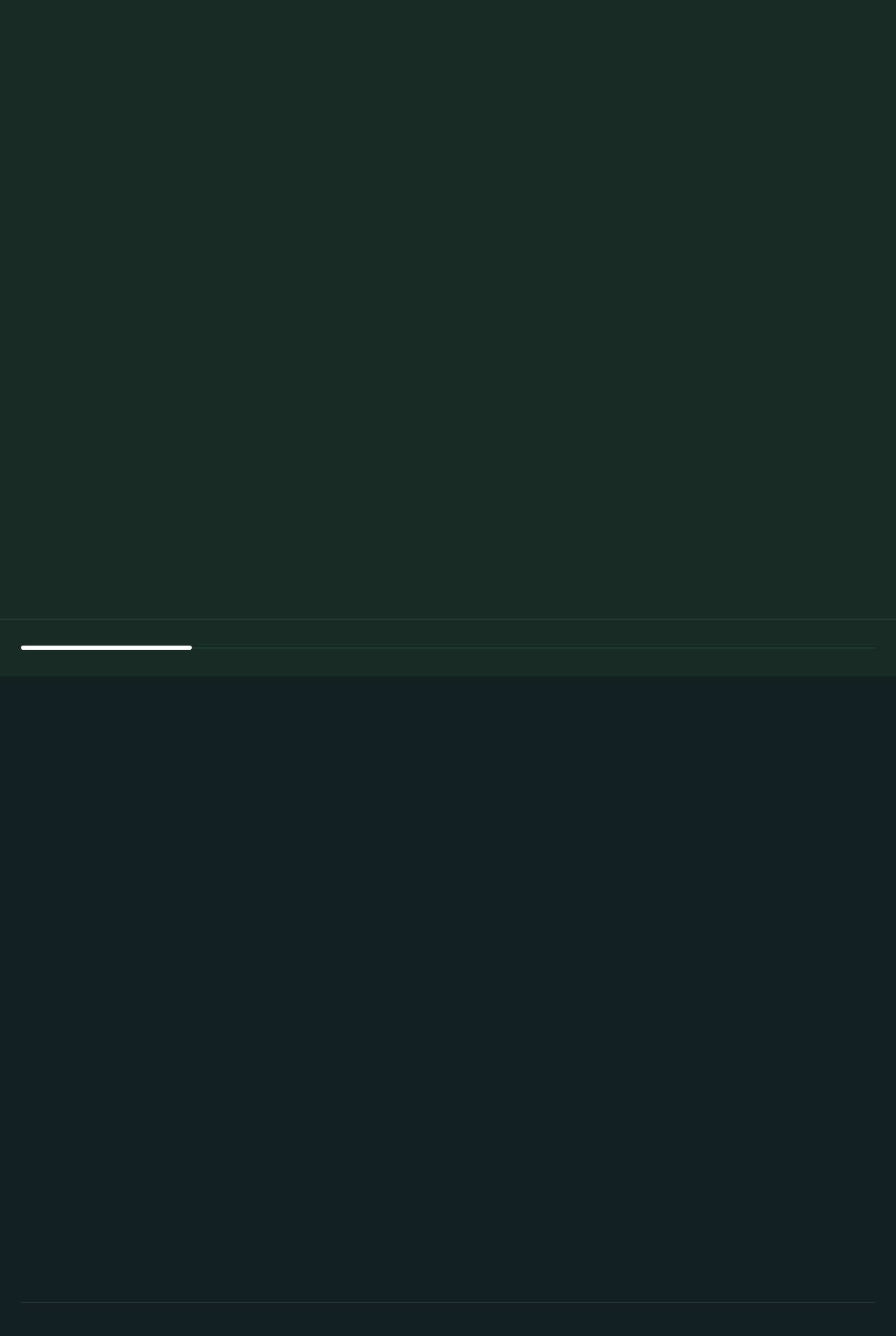How can I contact the company? Look at the image and give a one-word or short phrase answer.

Through contact form or email